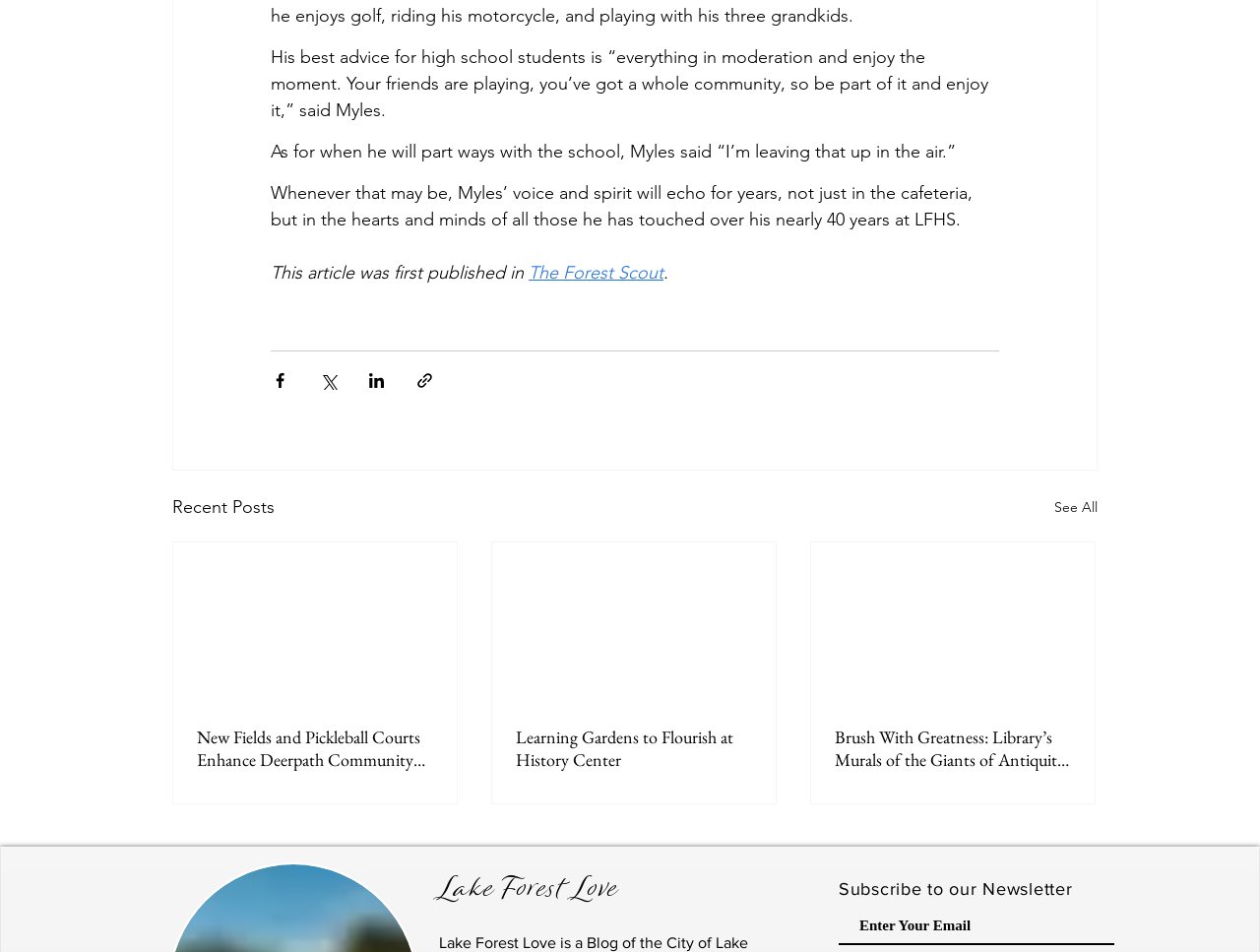Provide the bounding box coordinates of the area you need to click to execute the following instruction: "Search using the search button".

None